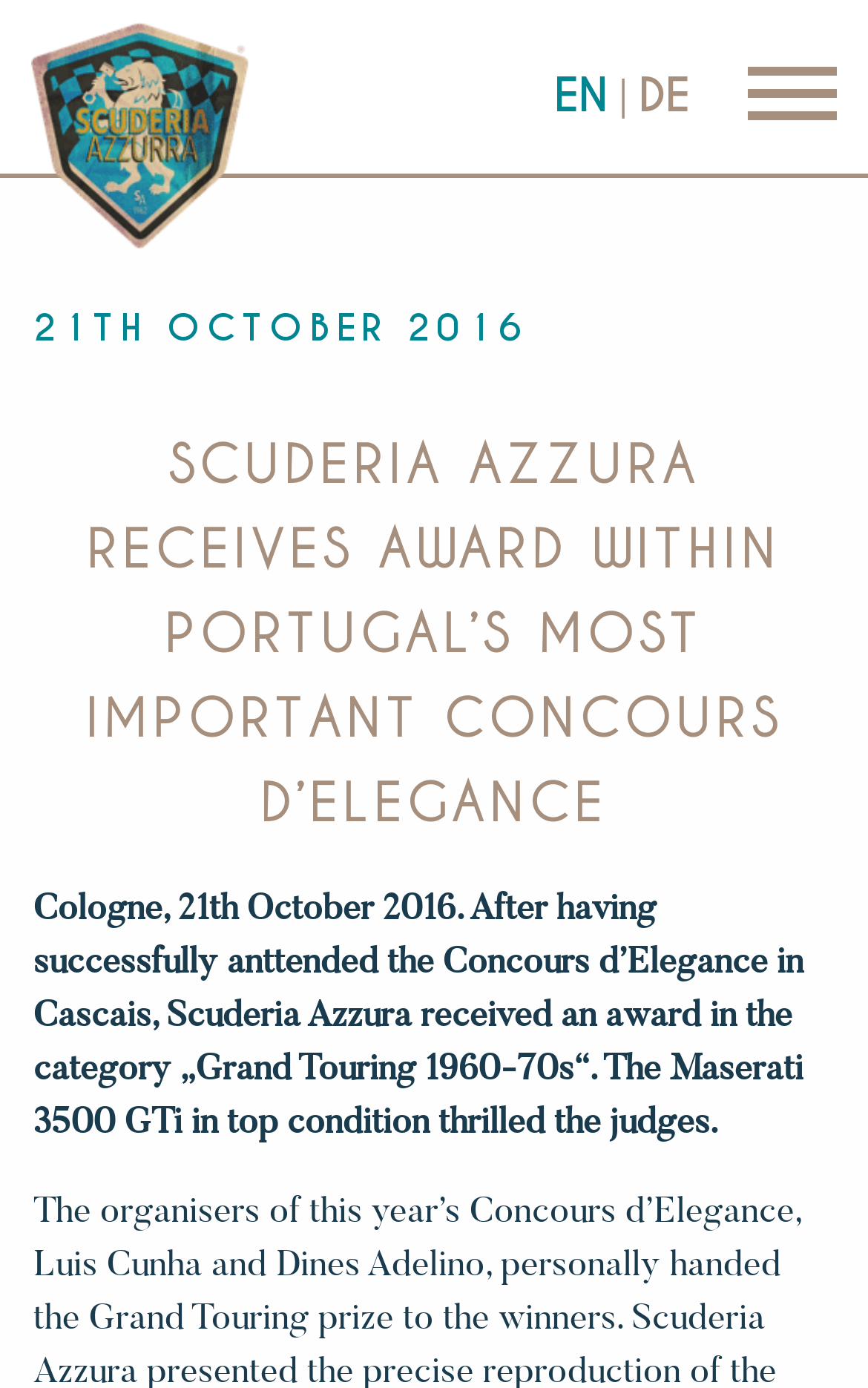Using the description: "DE", identify the bounding box of the corresponding UI element in the screenshot.

[0.736, 0.048, 0.795, 0.09]